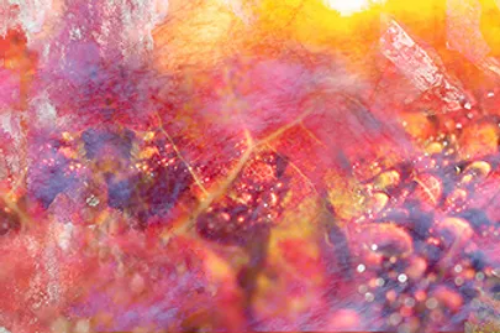Describe thoroughly the contents of the image.

The image titled "Dew Drops" by artist Kaisa Sirén captures a mesmerizing interplay of colors and textures reminiscent of a magical early morning. Dew drops adorn the leaves and rocks, creating a glistening effect that enhances the vibrant hues of fall. The artwork showcases an abstract representation where soft reds, purples, and warm yellows blend seamlessly, evoking a sense of tranquility and beauty in nature. This piece is printed on canvas and framed in white board, measuring 35 x 98 cm, making it a striking addition to any space. Its reflective qualities and vivid colors invite viewers to appreciate the delicate details of nature, reminding us of the subtle wonders in our surroundings.